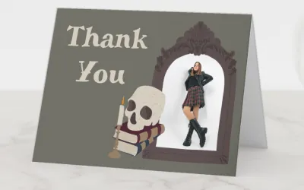What is the theme embodied by the model in the decorative mirror frame?
Based on the image, give a one-word or short phrase answer.

Self-expression and academic flair